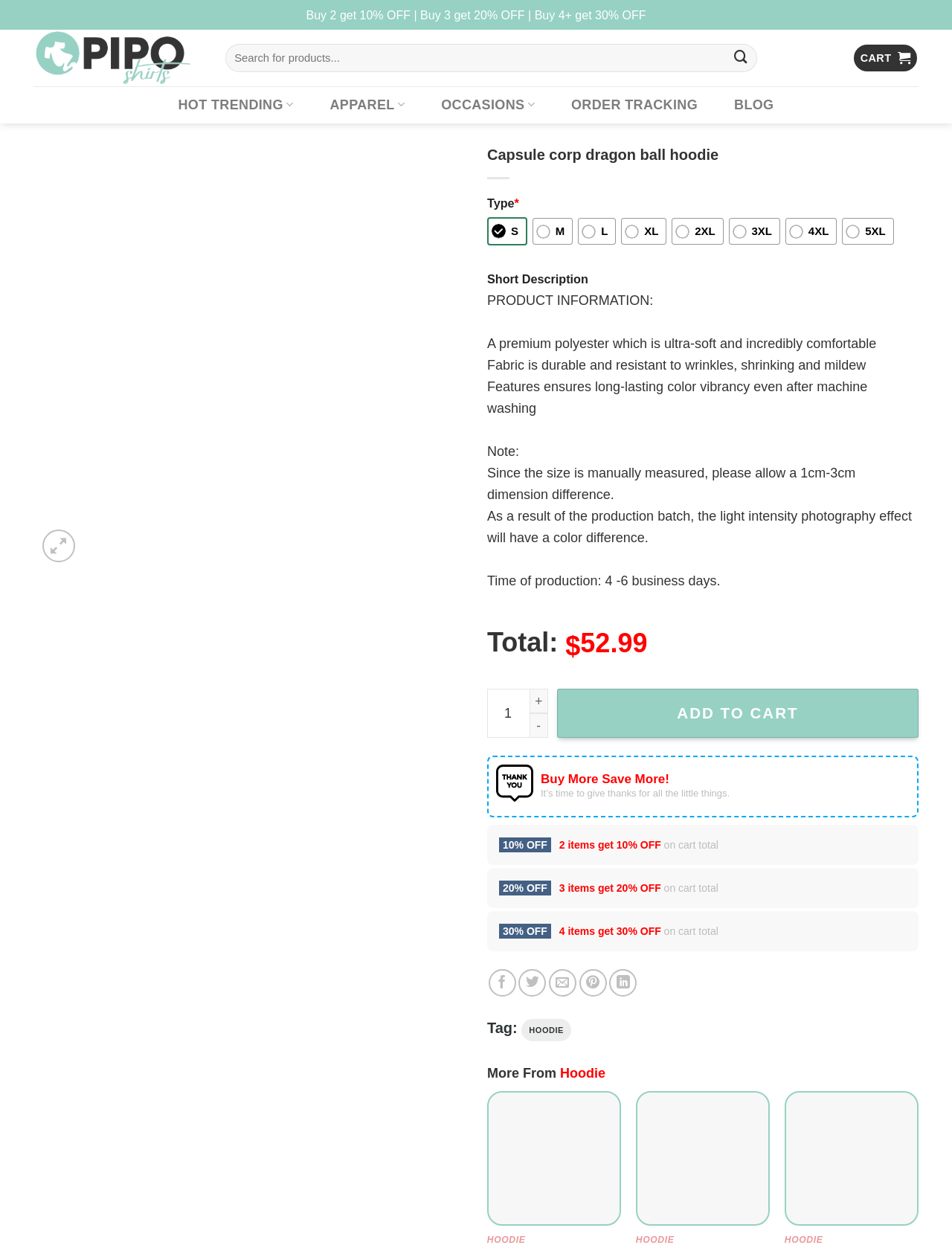Give the bounding box coordinates for the element described by: "Conversations".

None